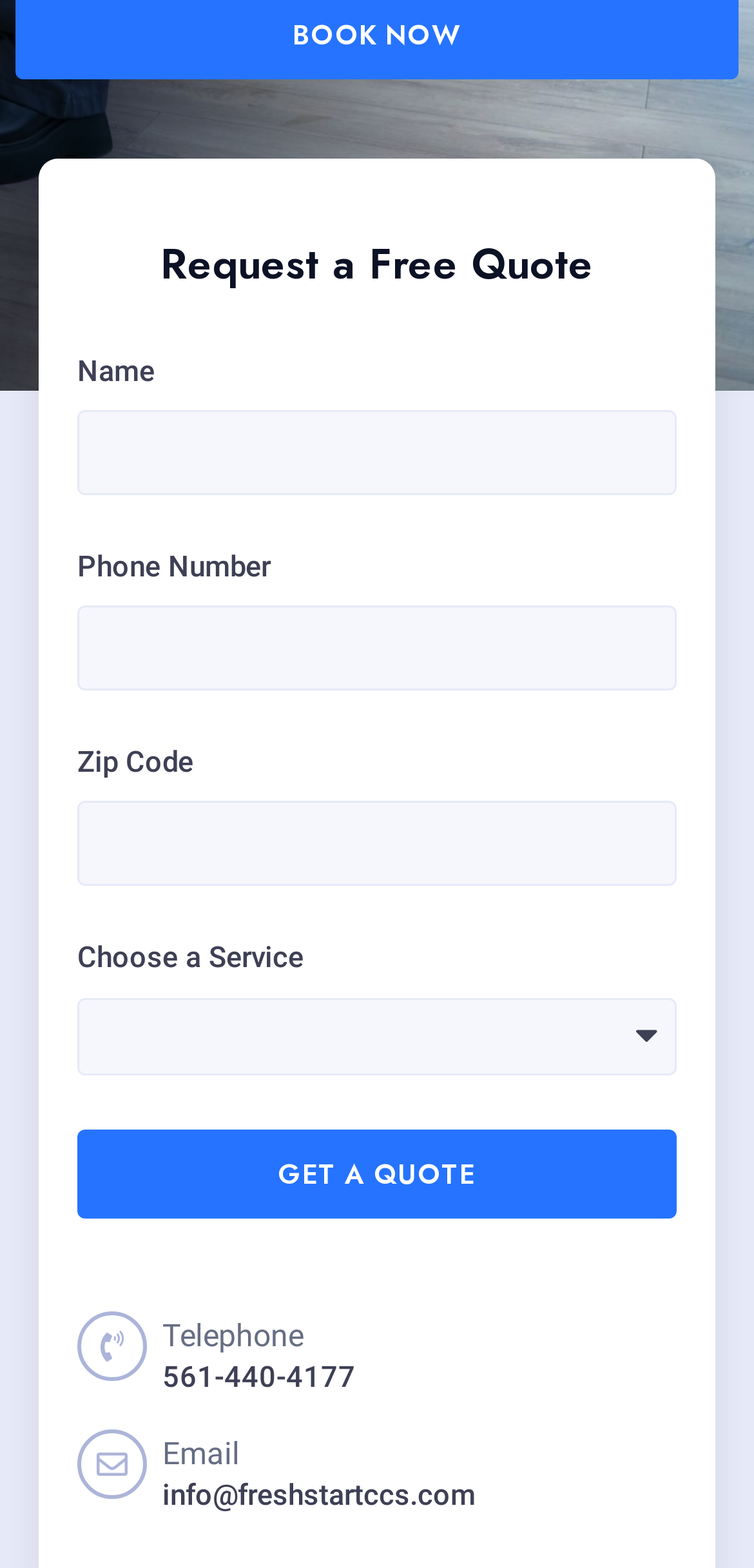Using the provided element description "Email", determine the bounding box coordinates of the UI element.

[0.215, 0.915, 0.318, 0.938]